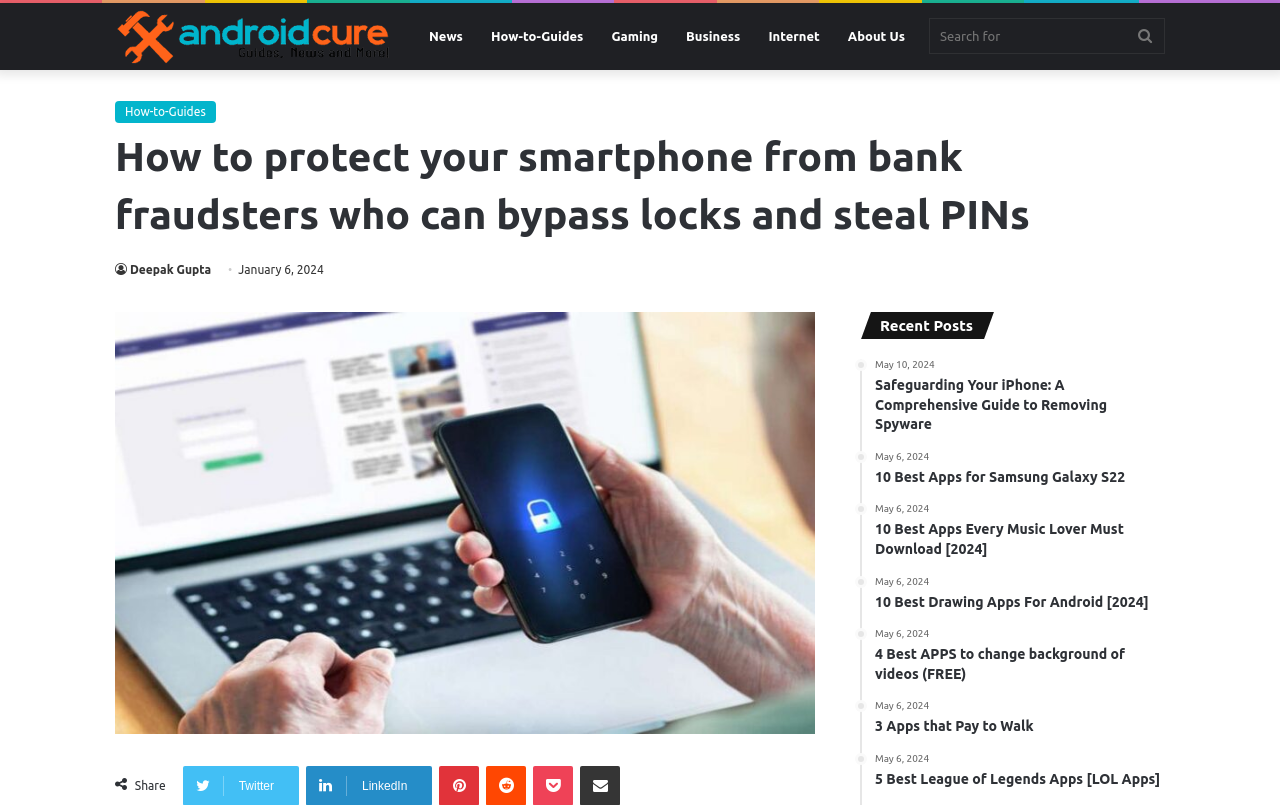Can you provide the bounding box coordinates for the element that should be clicked to implement the instruction: "Read the article about Safeguarding Your iPhone"?

[0.684, 0.446, 0.91, 0.54]